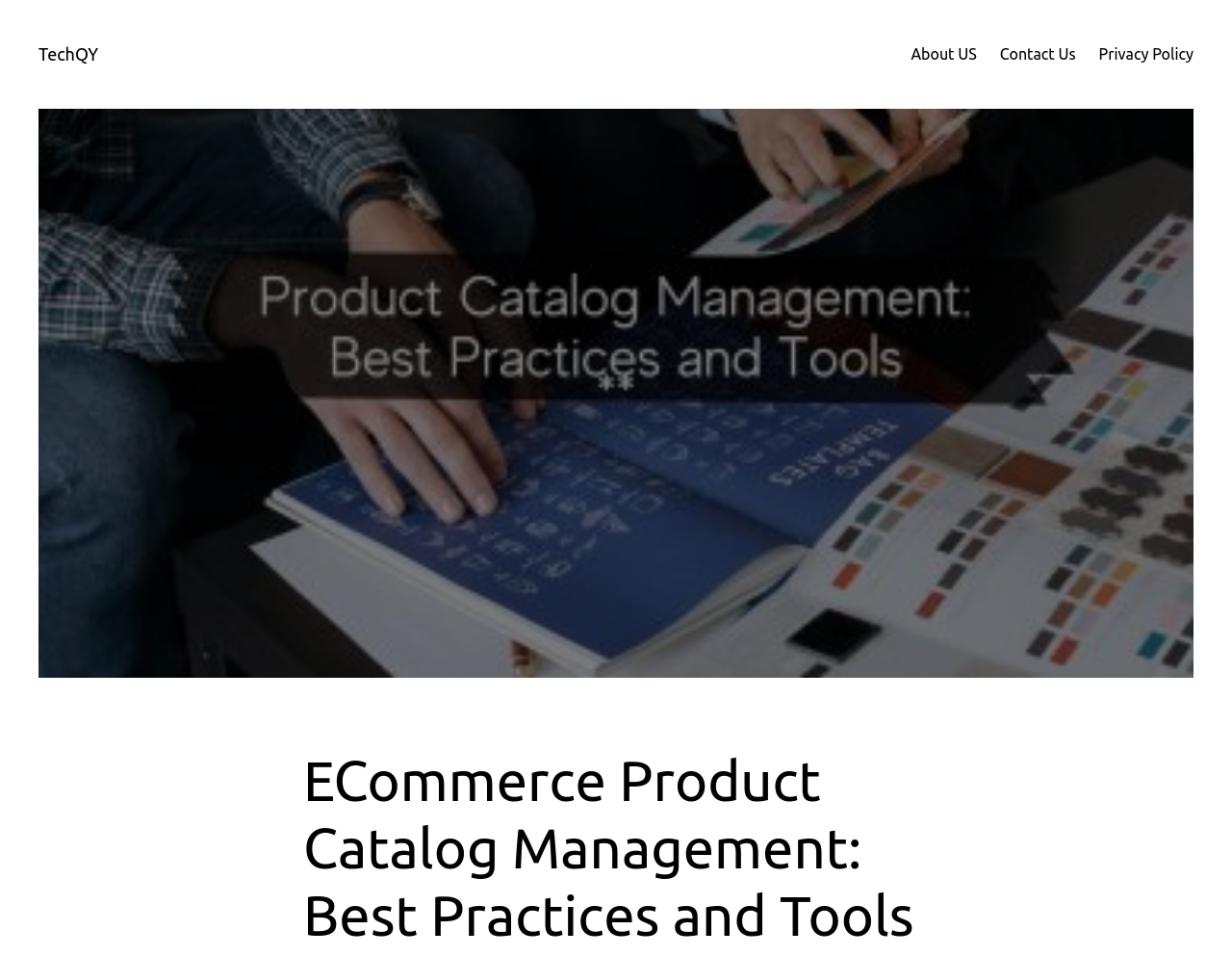What is the main title displayed on this webpage?

ECommerce Product Catalog Management: Best Practices and Tools